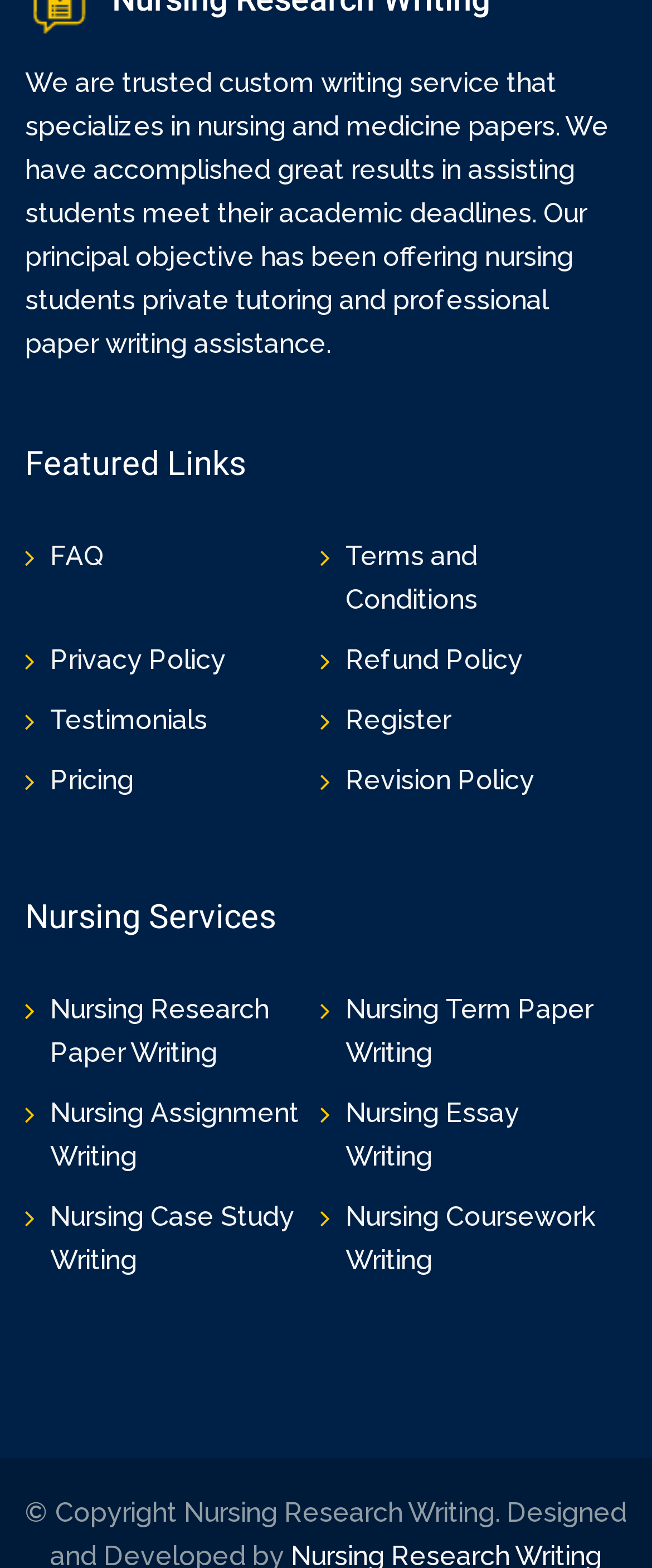Based on the element description "Nursing Assignment Writing", predict the bounding box coordinates of the UI element.

[0.077, 0.699, 0.459, 0.747]